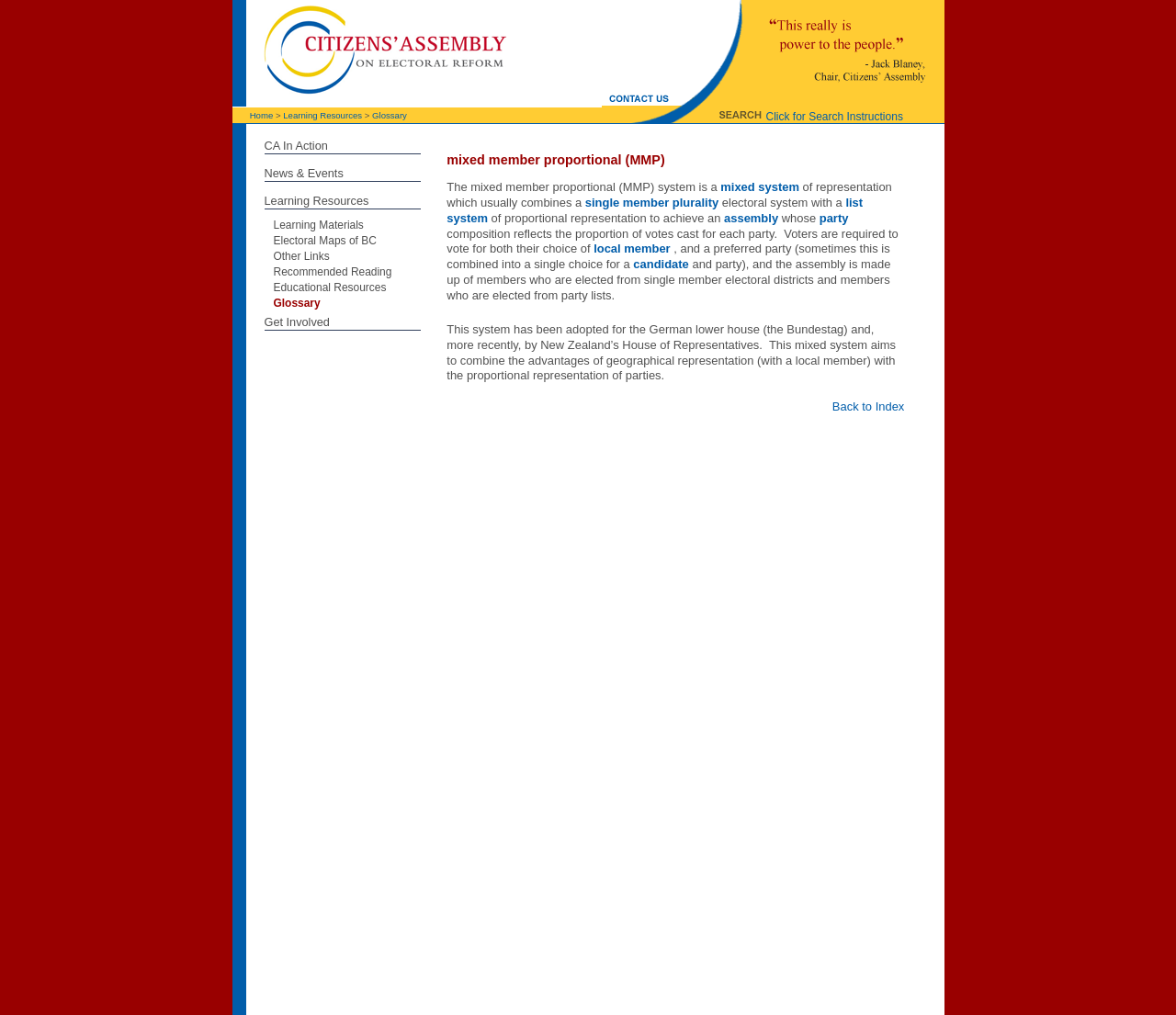Please identify the bounding box coordinates of the area I need to click to accomplish the following instruction: "Click for Search Instructions".

[0.651, 0.109, 0.768, 0.121]